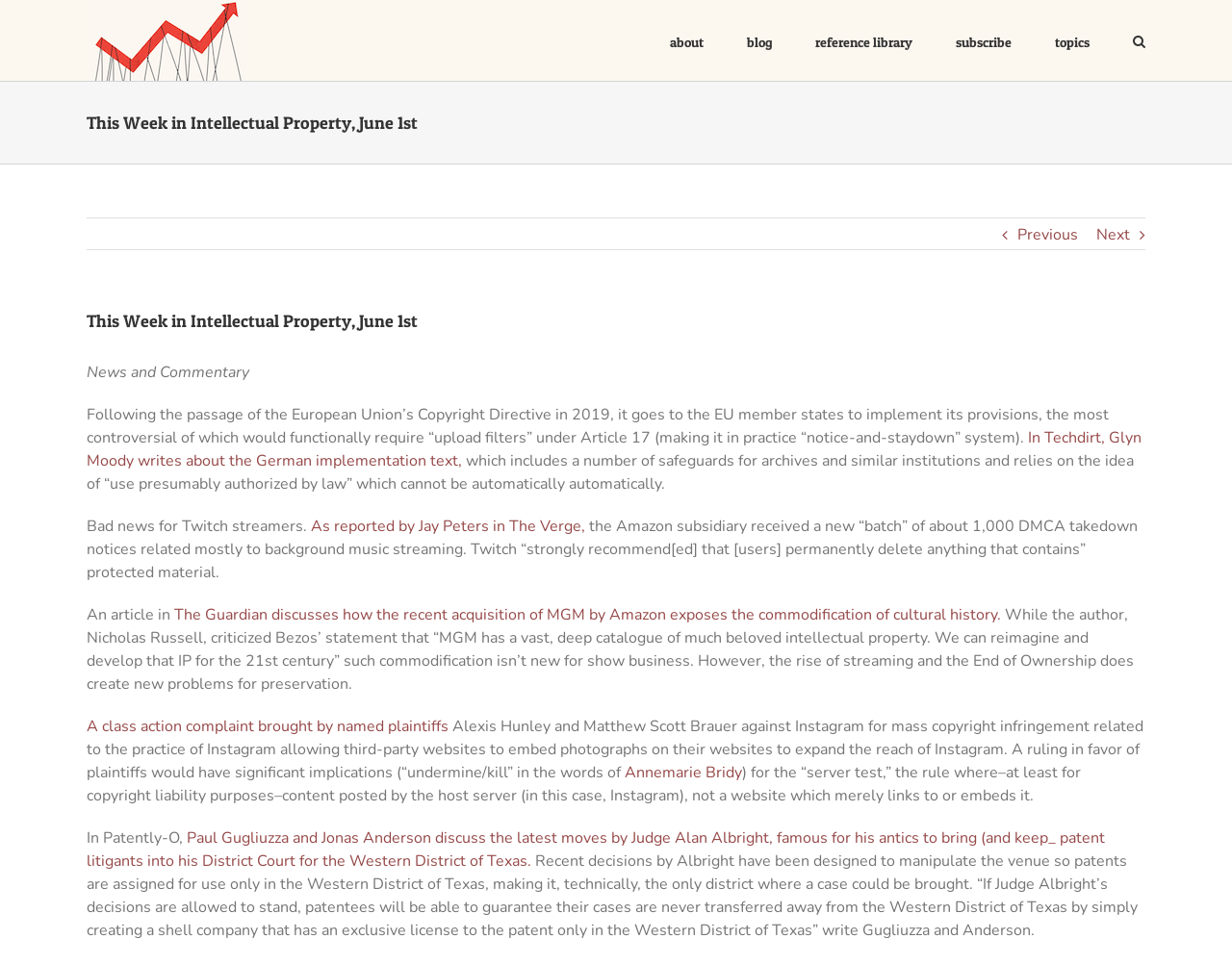Determine the bounding box coordinates of the section to be clicked to follow the instruction: "Click the 'Next' link". The coordinates should be given as four float numbers between 0 and 1, formatted as [left, top, right, bottom].

[0.89, 0.227, 0.917, 0.26]